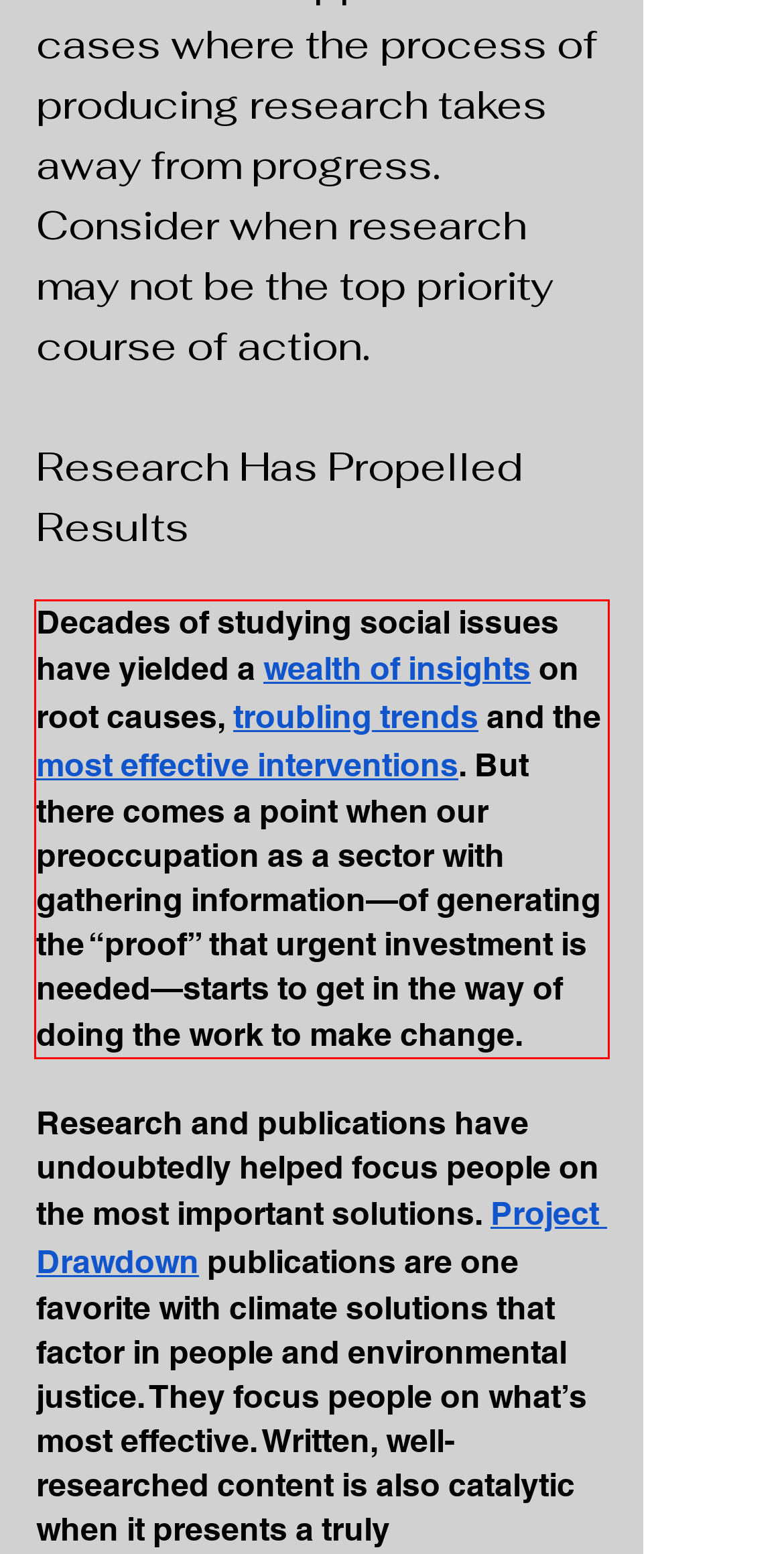Observe the screenshot of the webpage that includes a red rectangle bounding box. Conduct OCR on the content inside this red bounding box and generate the text.

Decades of studying social issues have yielded a wealth of insights on root causes, troubling trends and the most effective interventions. But there comes a point when our preoccupation as a sector with gathering information—of generating the “proof” that urgent investment is needed—starts to get in the way of doing the work to make change.